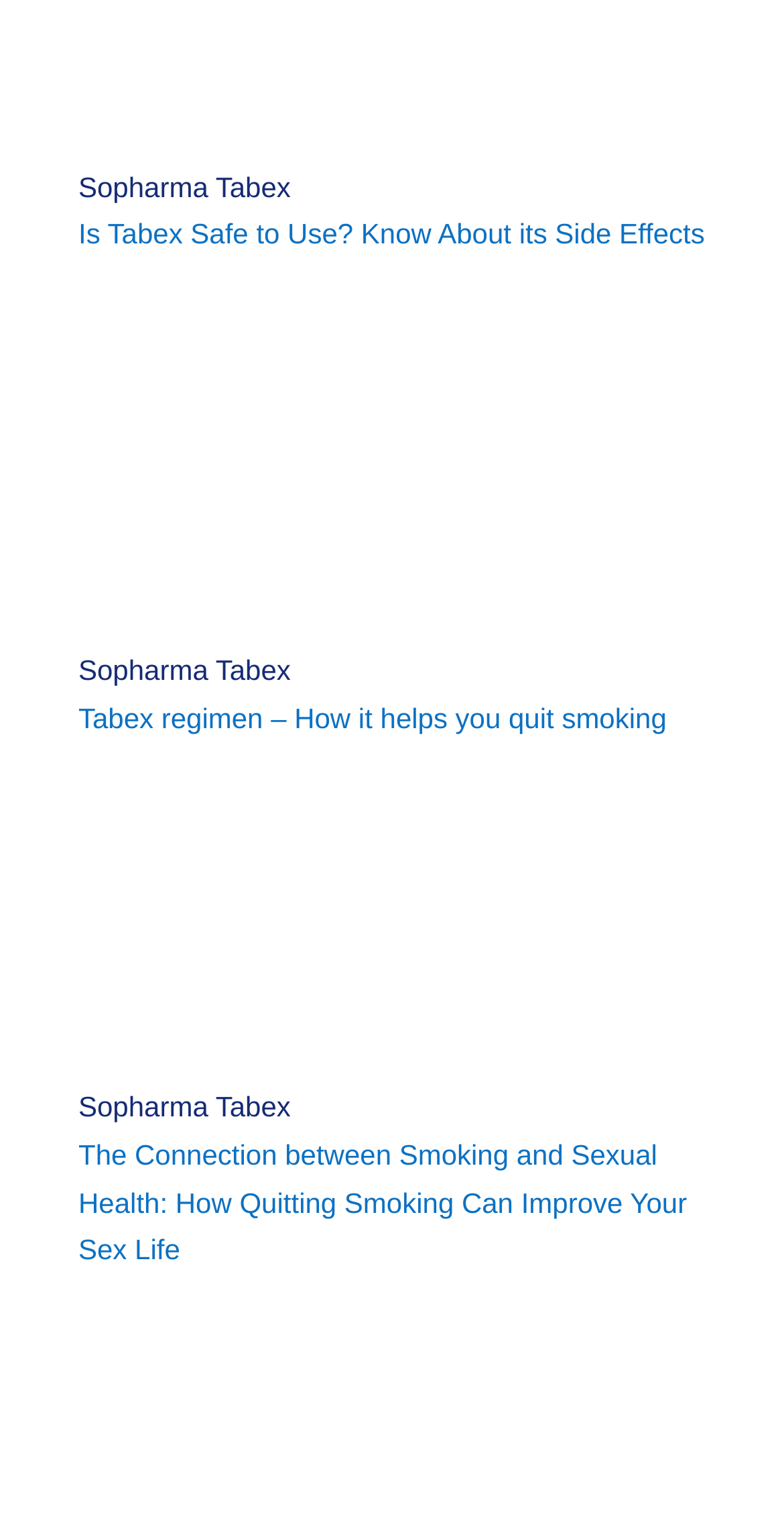What are the natural ways to quit smoking?
Using the image provided, answer with just one word or phrase.

Tabex and Todacitan